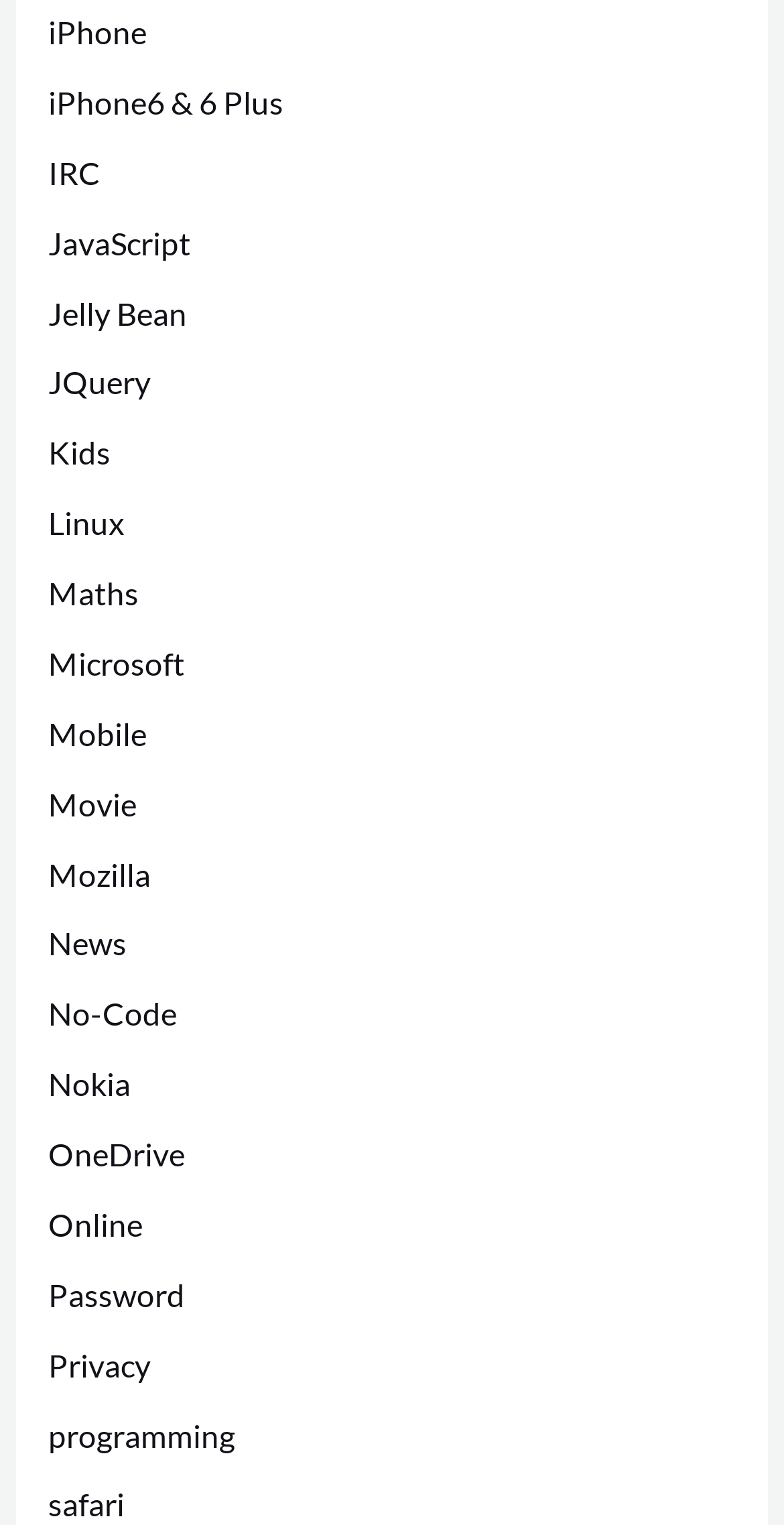Please identify the bounding box coordinates of the area that needs to be clicked to fulfill the following instruction: "Visit JavaScript page."

[0.061, 0.147, 0.243, 0.171]